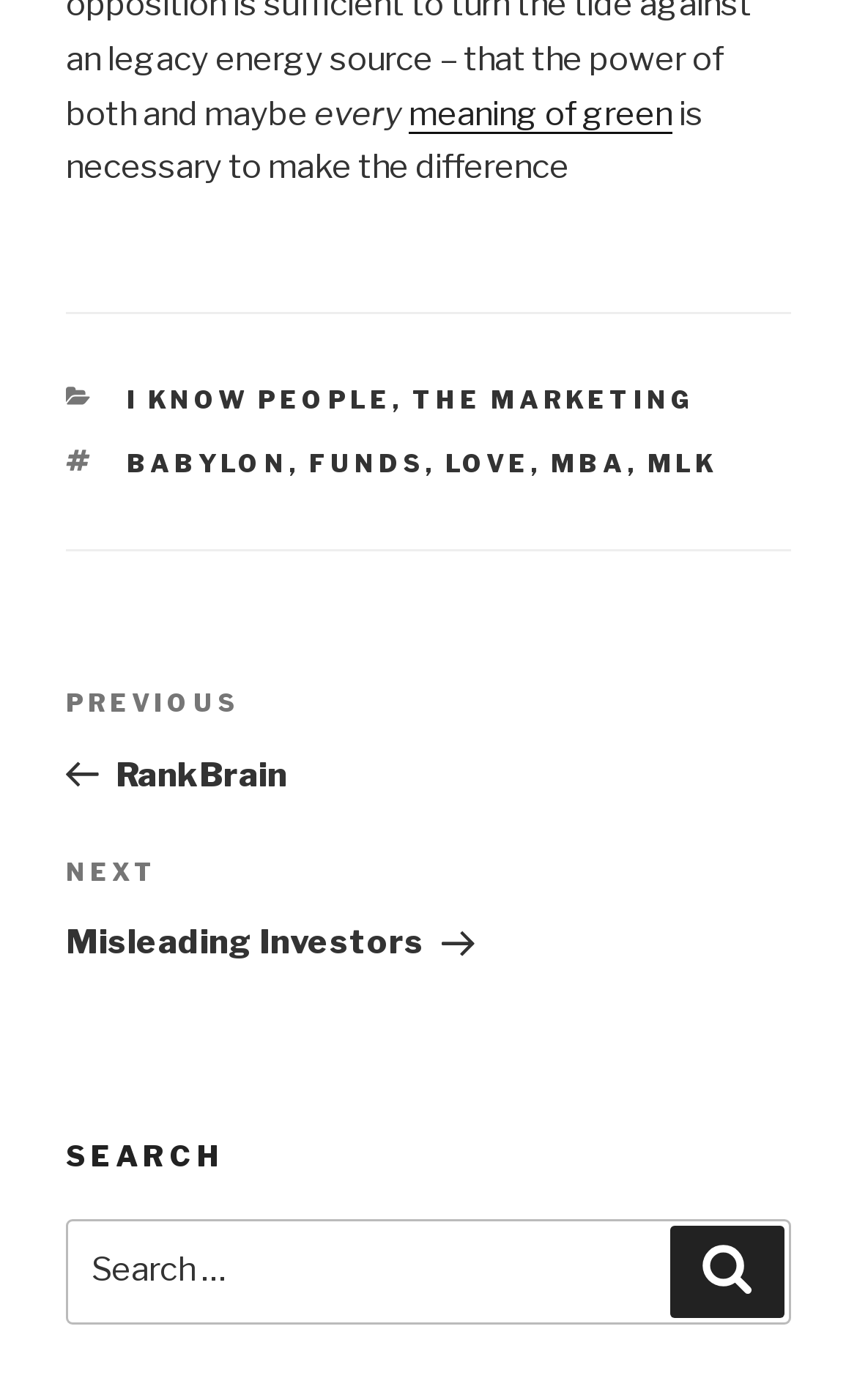What is the title of the previous post?
From the screenshot, supply a one-word or short-phrase answer.

RankBrain